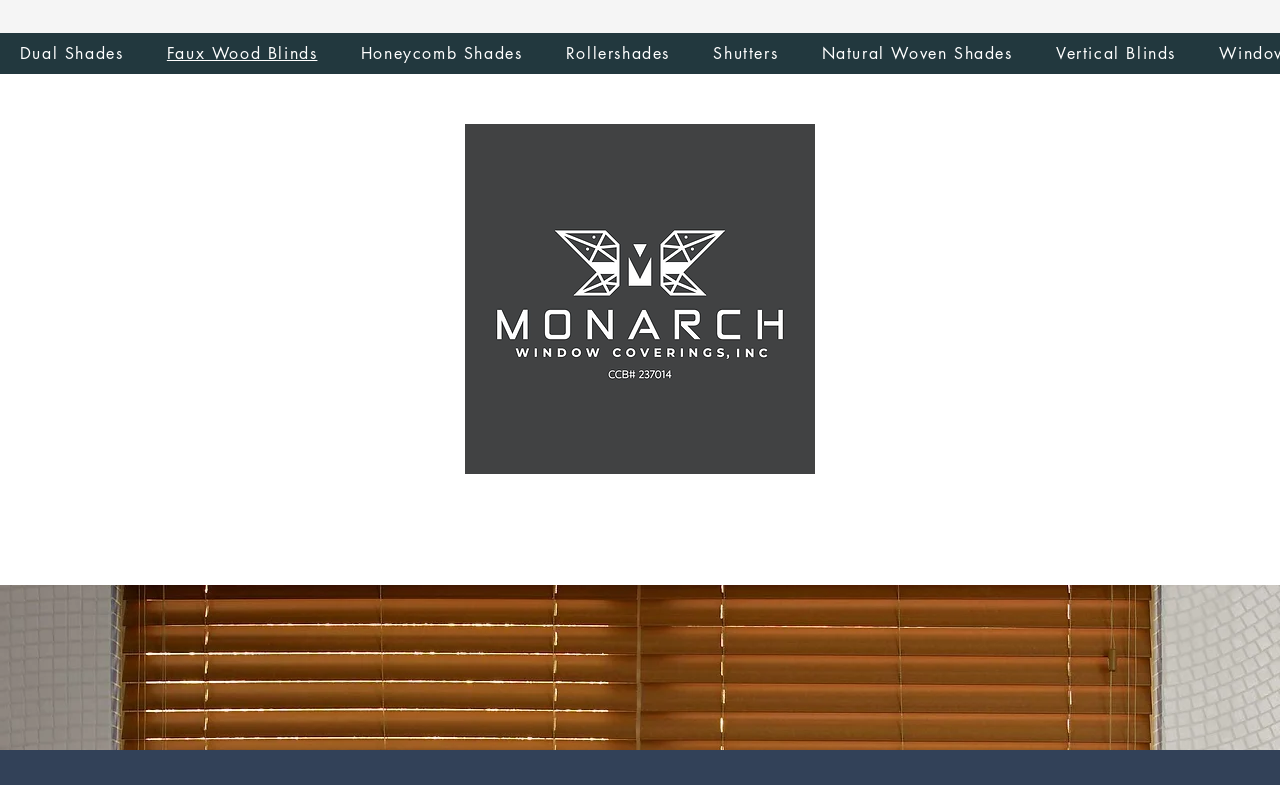Give a detailed overview of the webpage's appearance and contents.

The webpage is about Monarch Window Coverings, Inc., a company that provides custom-made window dressings. At the top, there is a row of links to different types of window coverings, including Dual Shades, Faux Wood Blinds, Honeycomb Shades, Rollershades, Shutters, Natural Woven Shades, and Vertical Blinds. These links are positioned horizontally, with Dual Shades on the left and Vertical Blinds on the right.

Below the links, there is a logo of Monarch Window Coverings, Inc., which is an image of the company's name. The logo is centered on the page and takes up a significant portion of the top half of the page.